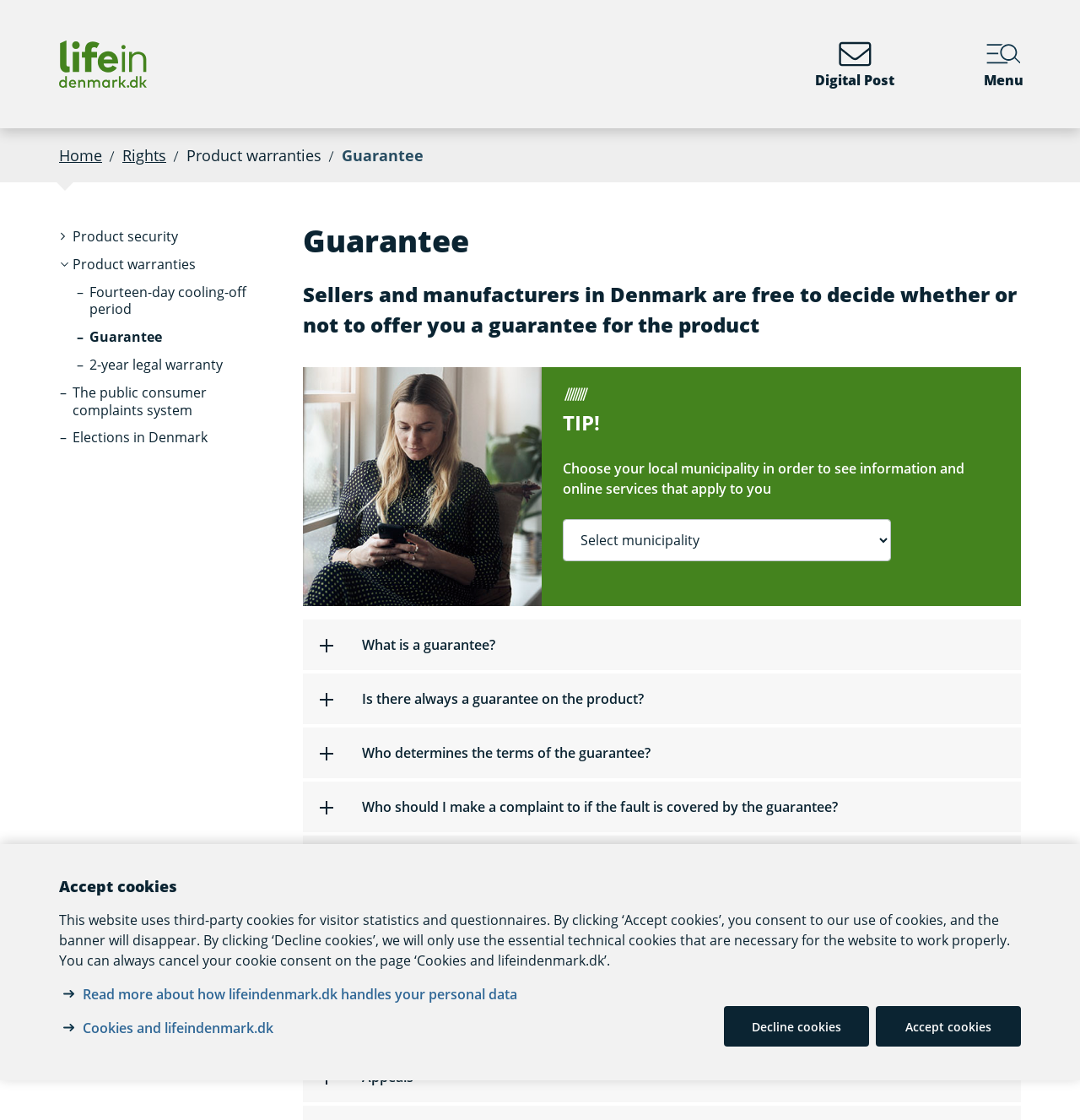Given the element description What is a guarantee?, identify the bounding box coordinates for the UI element on the webpage screenshot. The format should be (top-left x, top-left y, bottom-right x, bottom-right y), with values between 0 and 1.

[0.28, 0.553, 0.945, 0.598]